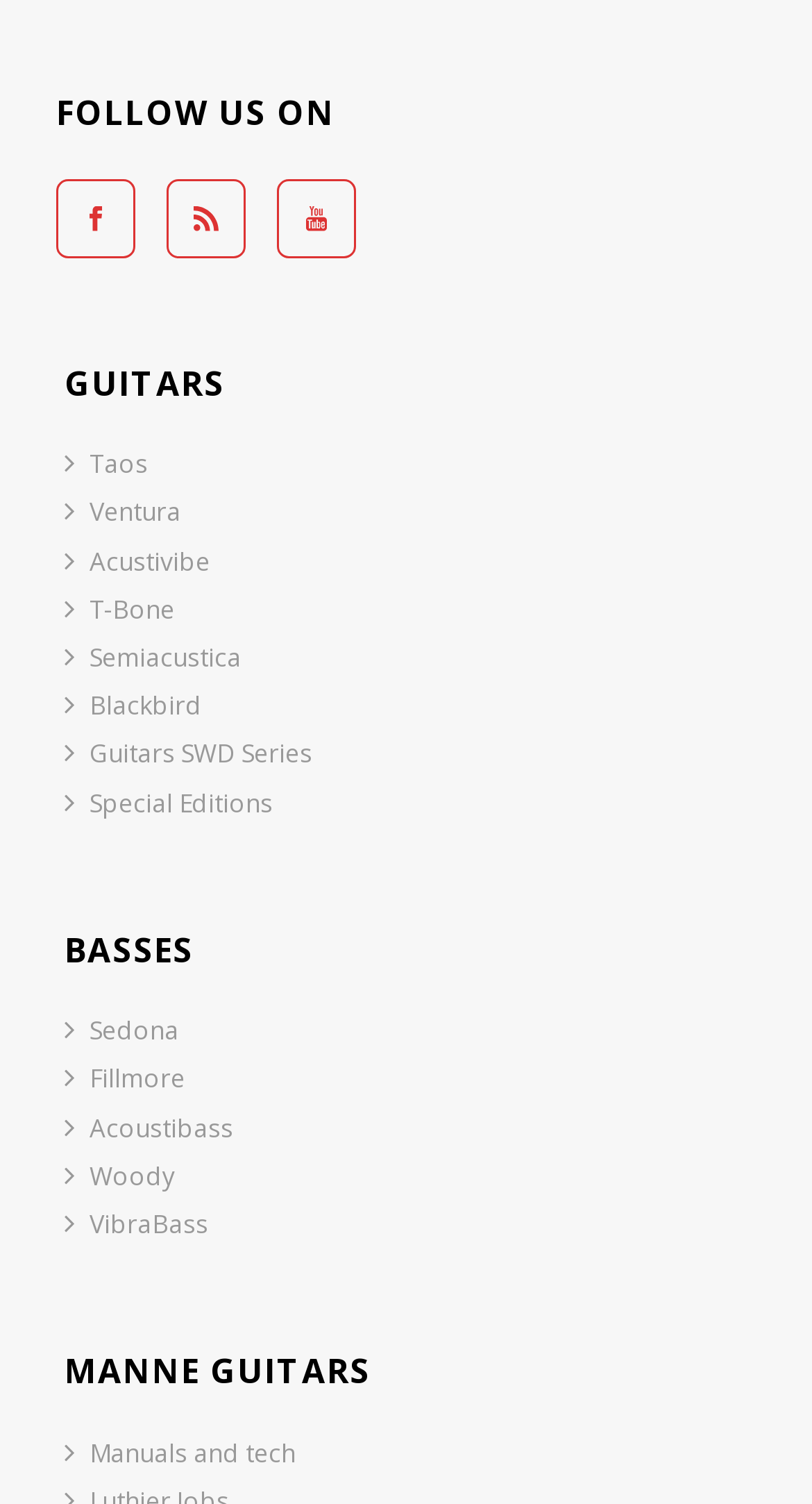Locate the bounding box coordinates of the area to click to fulfill this instruction: "View Taos guitars". The bounding box should be presented as four float numbers between 0 and 1, in the order [left, top, right, bottom].

[0.079, 0.292, 0.182, 0.324]